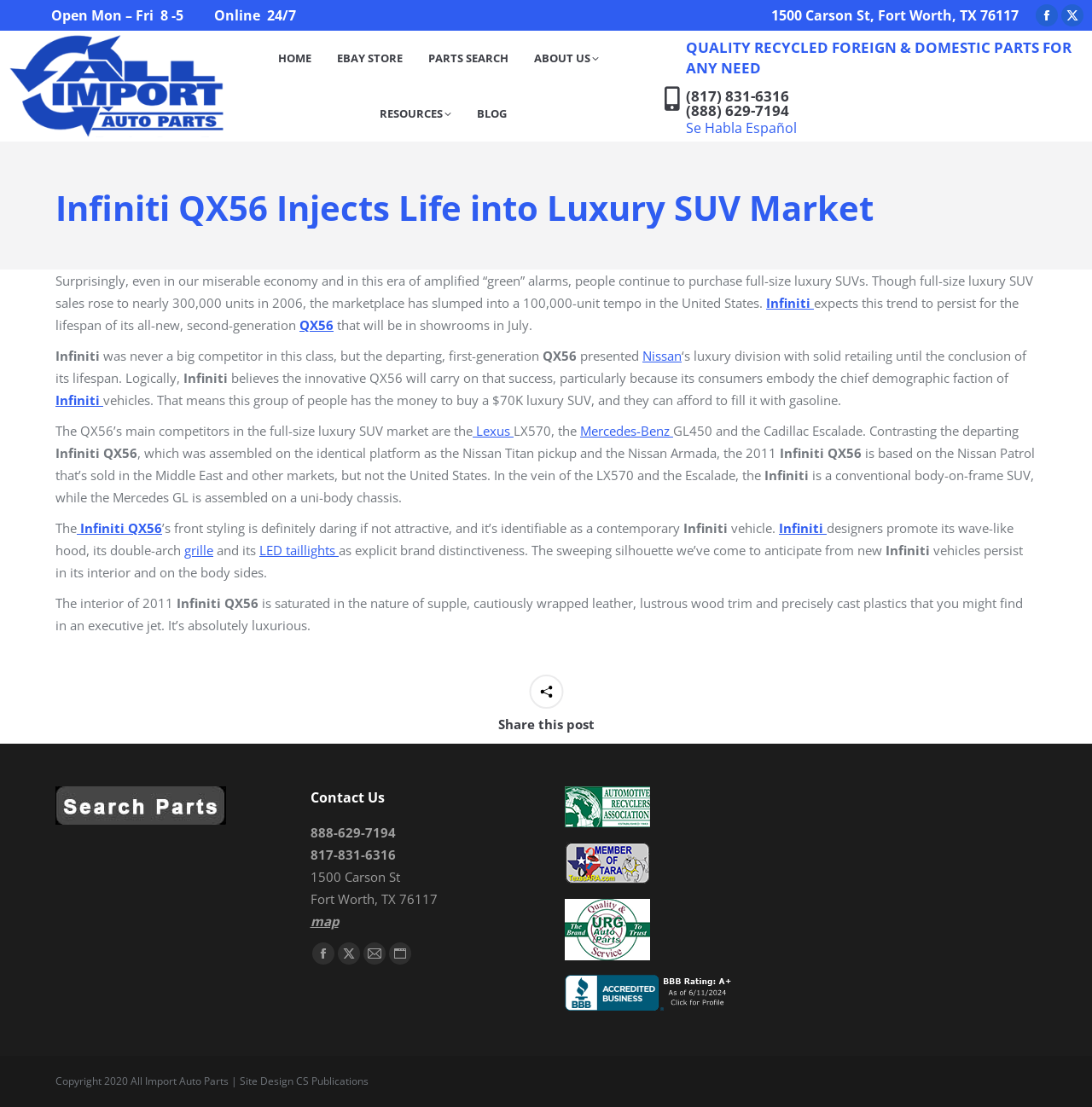Provide a brief response to the question below using a single word or phrase: 
What is the phone number of All Import Auto Parts?

(817) 831-6316